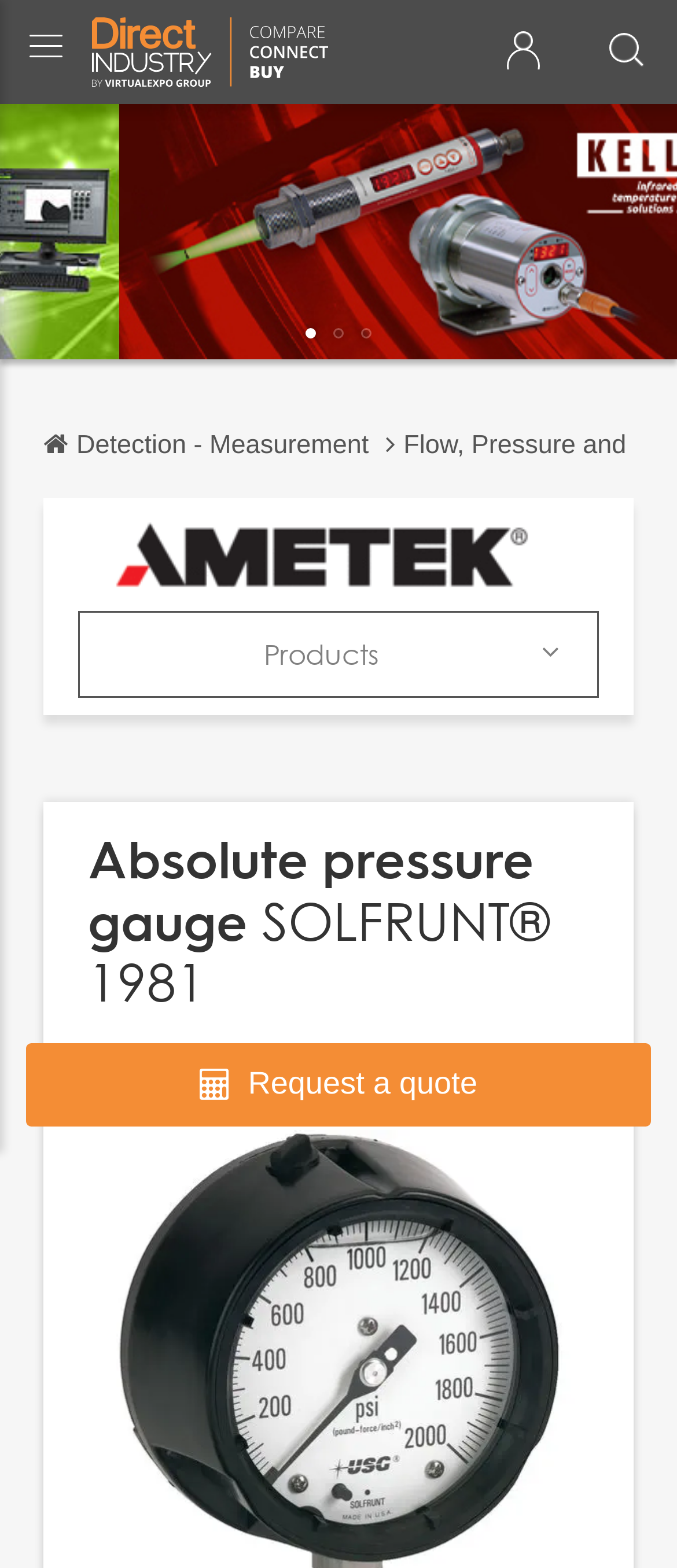Using the description "alt="AMETEK PMT Products - logo"", locate and provide the bounding box of the UI element.

[0.167, 0.346, 0.782, 0.361]